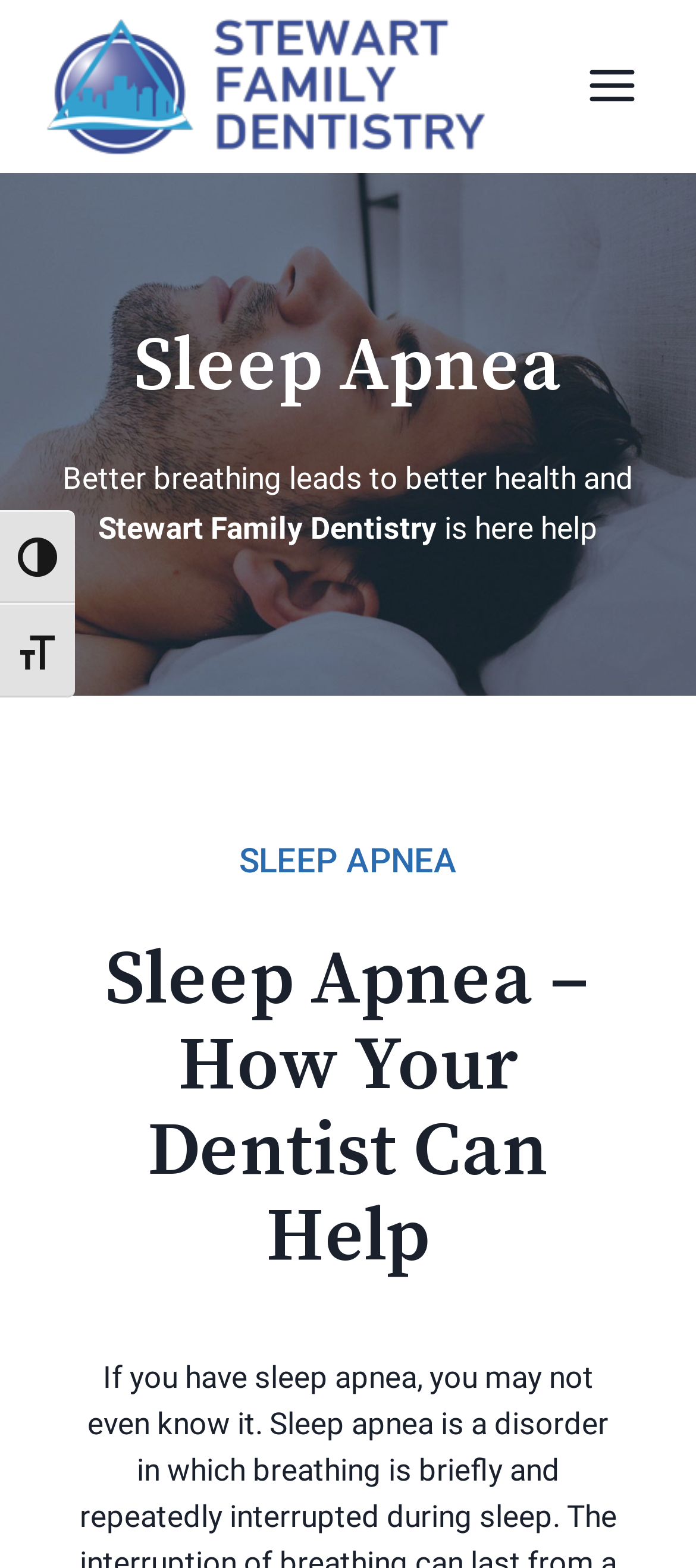Based on the description "July 2013", find the bounding box of the specified UI element.

None